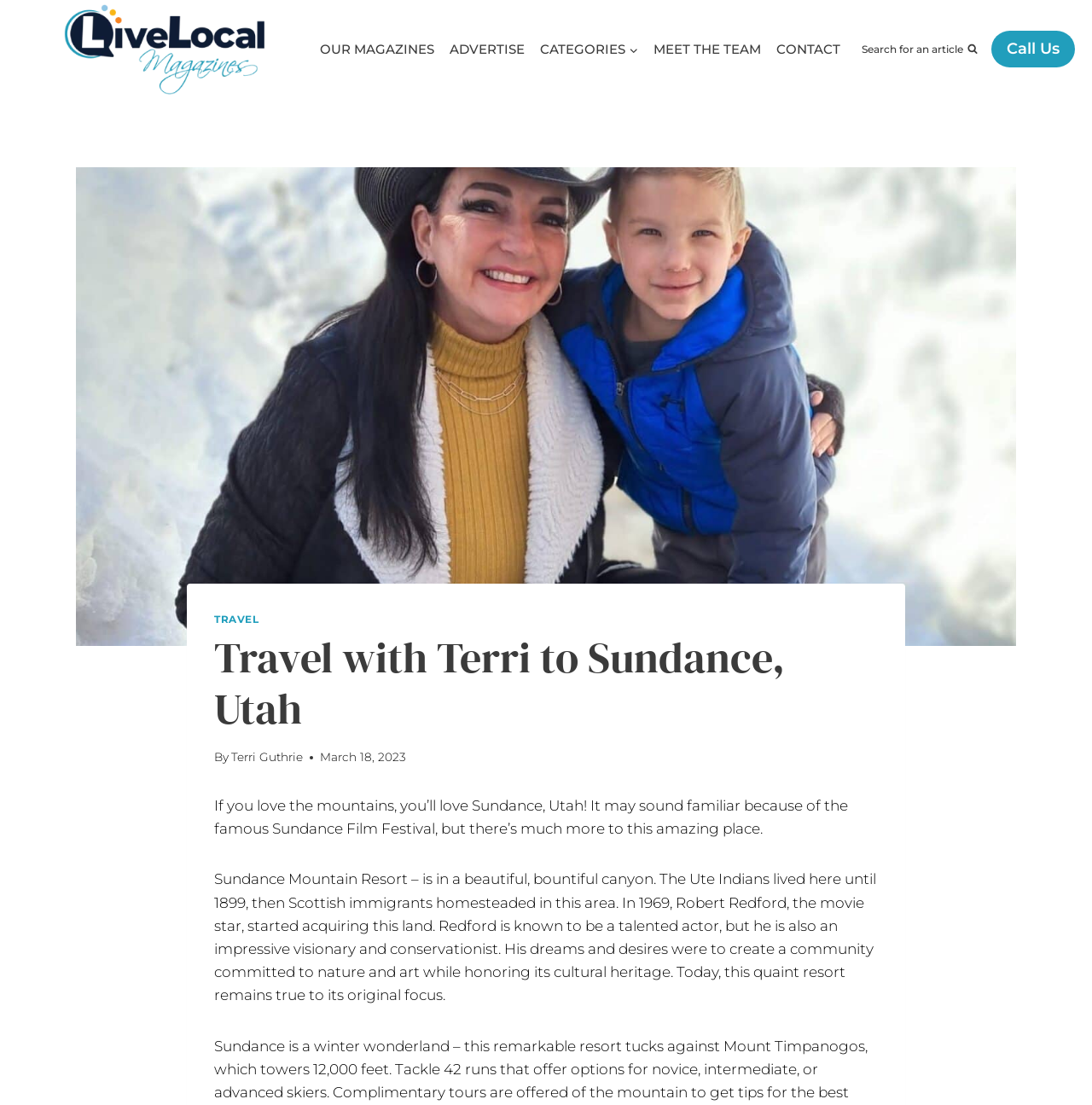Please locate the bounding box coordinates of the element's region that needs to be clicked to follow the instruction: "Click on Live Local Magazines". The bounding box coordinates should be provided as four float numbers between 0 and 1, i.e., [left, top, right, bottom].

[0.059, 0.004, 0.242, 0.086]